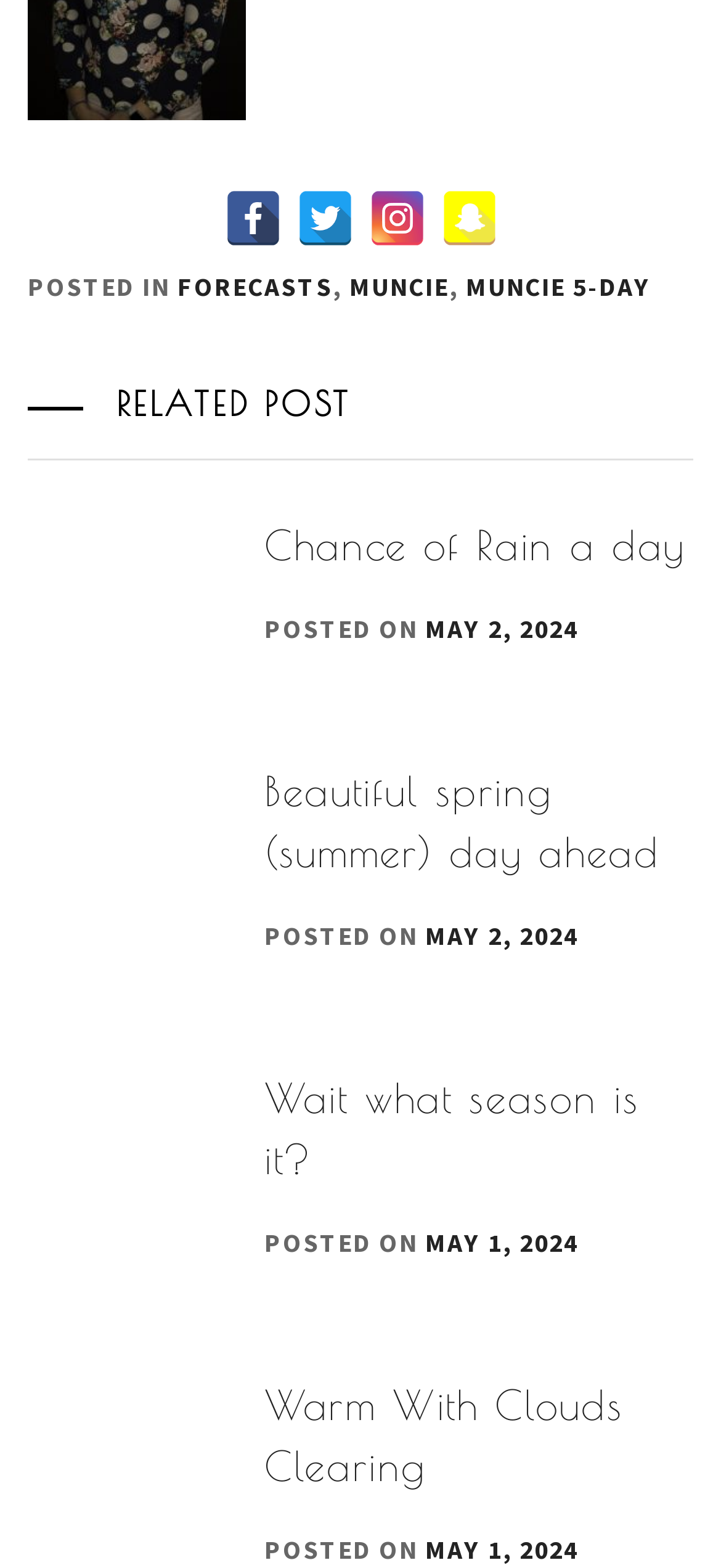Respond to the question below with a single word or phrase: How many articles are there on this webpage?

3